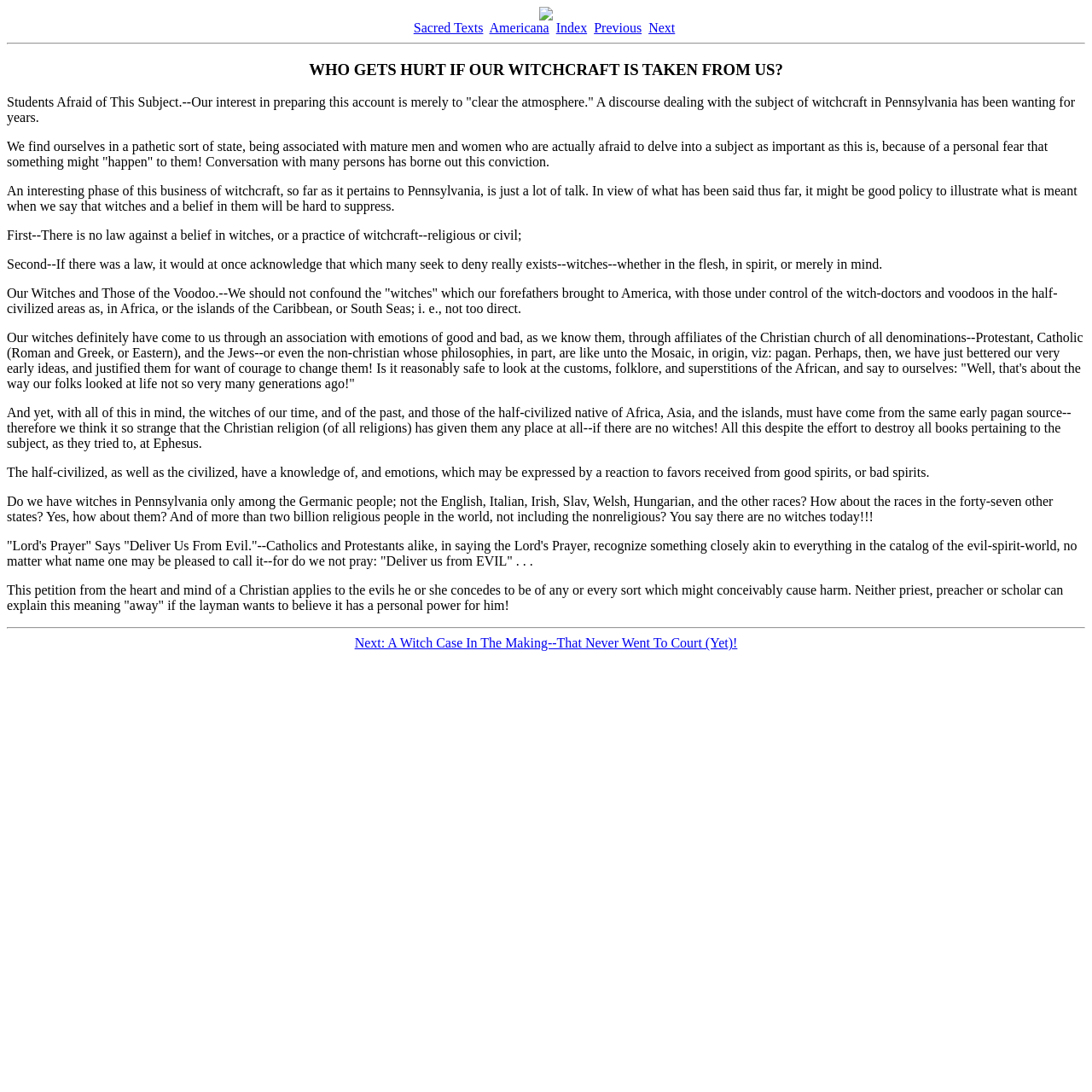Use a single word or phrase to answer the question:
What is the text of the last link on the webpage?

Next: A Witch Case In The Making--That Never Went To Court (Yet)!